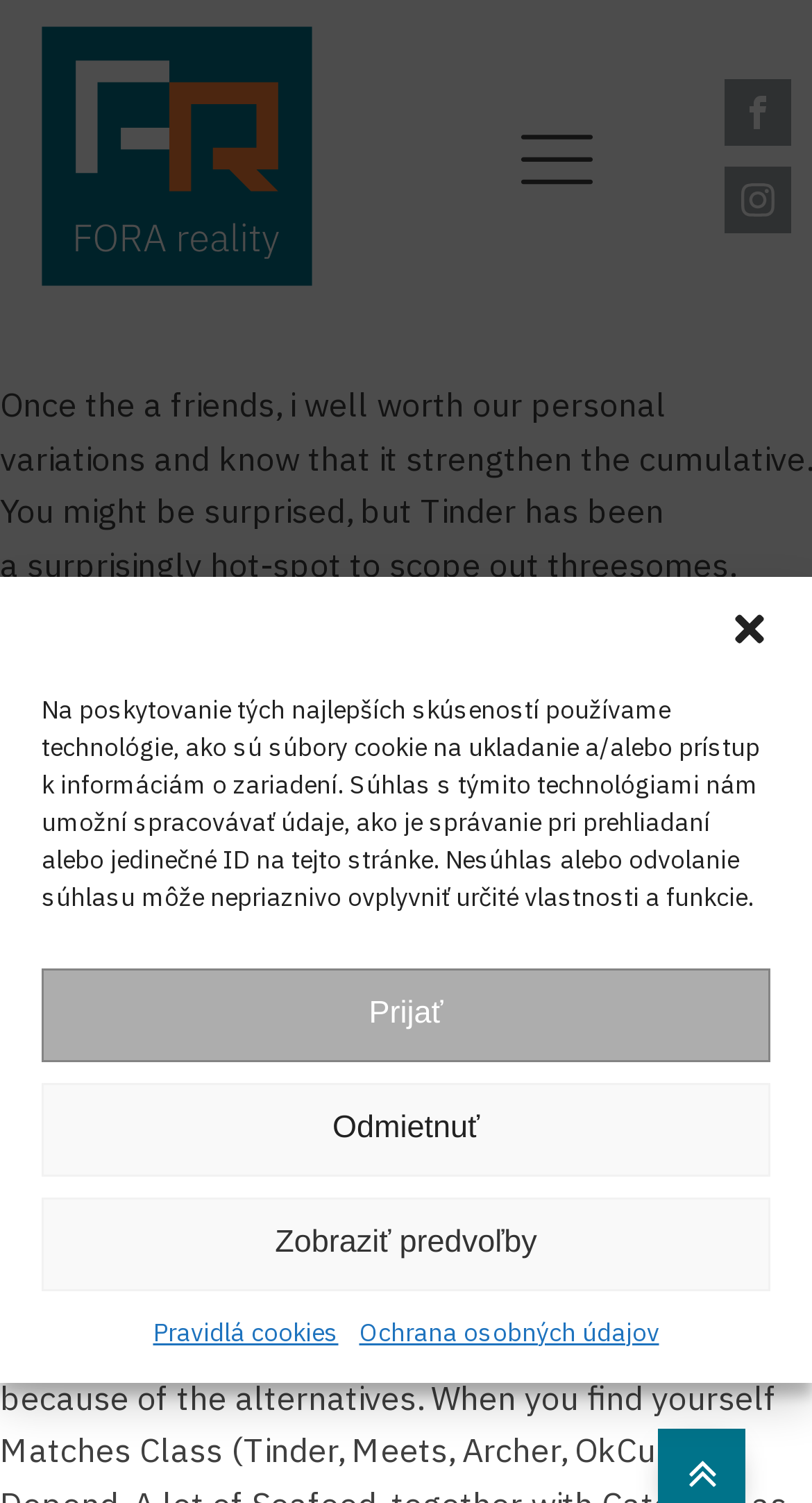Refer to the screenshot and give an in-depth answer to this question: How many buttons are present in the dialog box?

There are four buttons present in the dialog box, namely 'close-dialog', 'Prijať', 'Odmietnuť', and 'Zobraziť predvoľby', which provide different options for the user to interact with the cookie consent dialog.